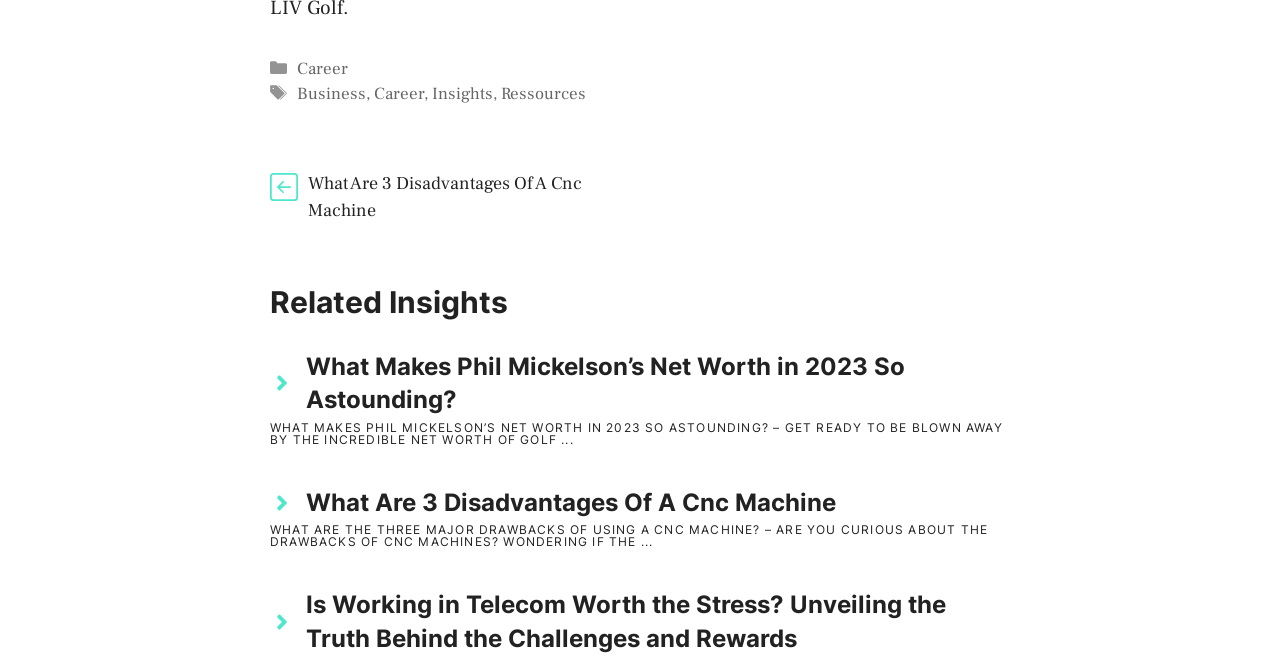What is the topic of the article with the longest title?
Using the visual information, answer the question in a single word or phrase.

Working in Telecom